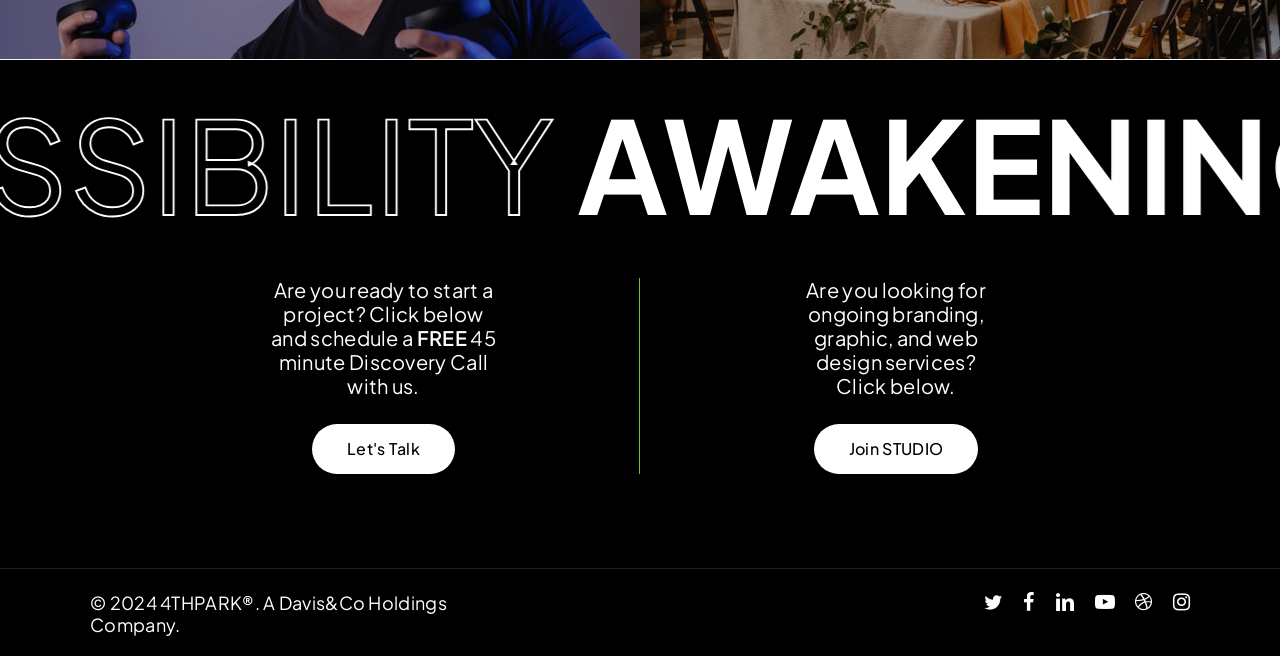What is the purpose of the 'L e t's T a l k' button?
Analyze the image and deliver a detailed answer to the question.

The 'L e t's T a l k' button is located near the text 'Are you ready to start a project? Click below and schedule a FREE 45 minute Discovery Call with us.' Therefore, the purpose of this button is to schedule a Discovery Call with the company.